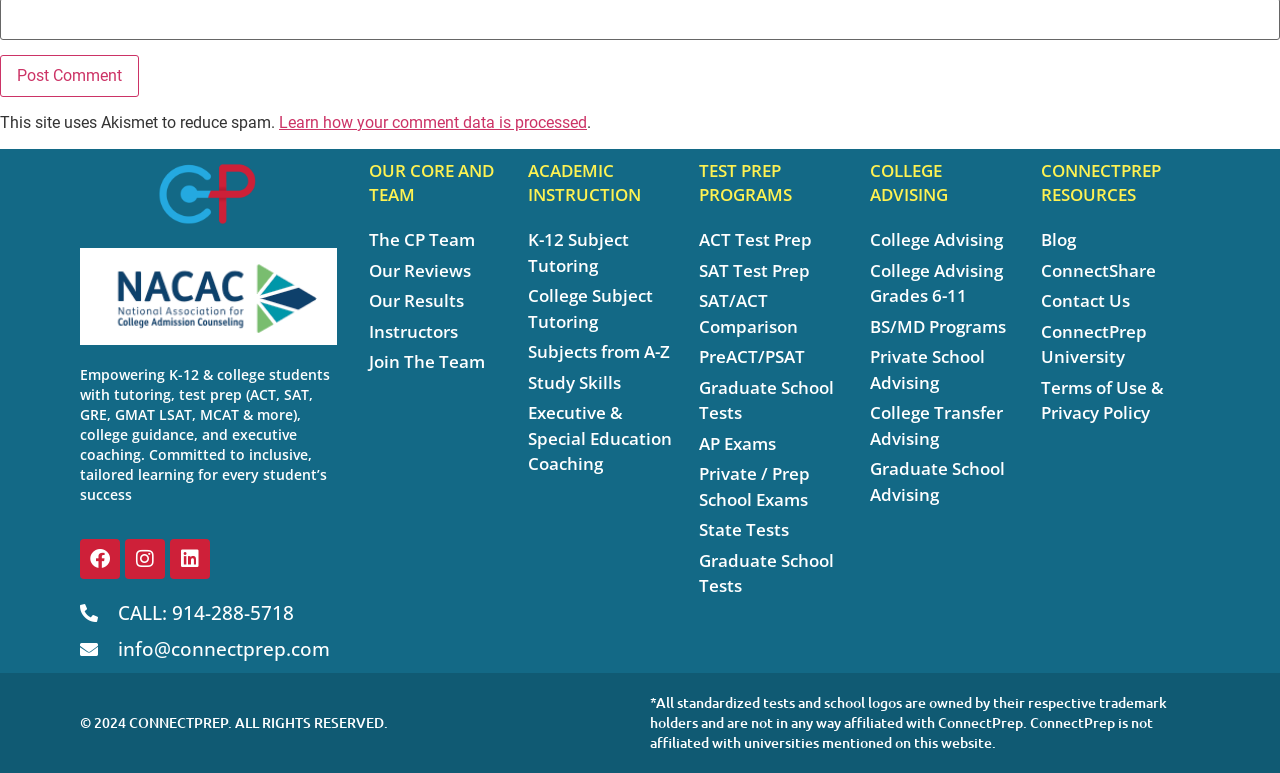How many social media links are there?
Please ensure your answer to the question is detailed and covers all necessary aspects.

There are three social media links at the bottom of the webpage, which are Facebook, Instagram, and Linkedin. These links are represented by their respective icons and can be found next to the email address and phone number.